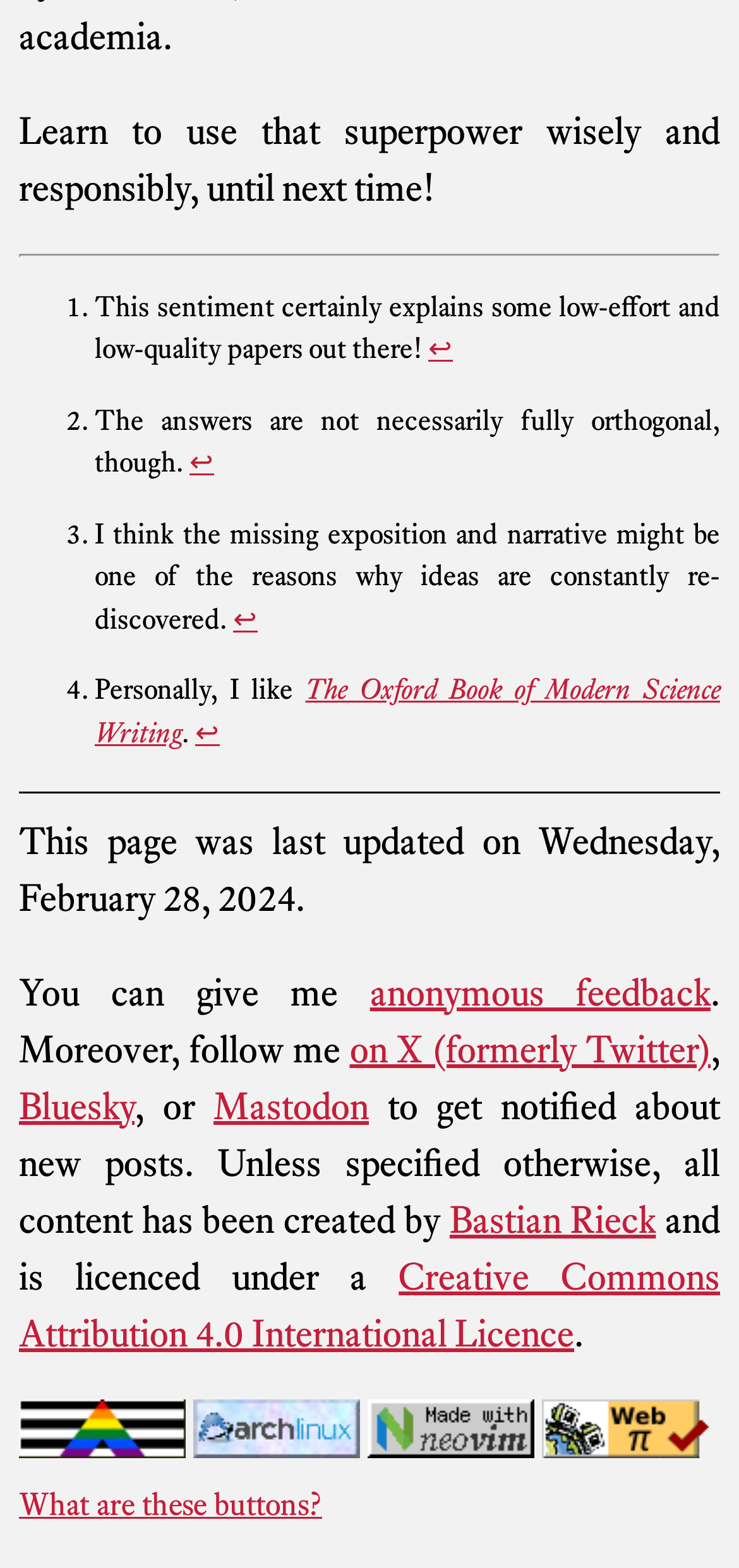What is the licence under which the content is licensed?
Using the image, give a concise answer in the form of a single word or short phrase.

Creative Commons Attribution 4.0 International Licence